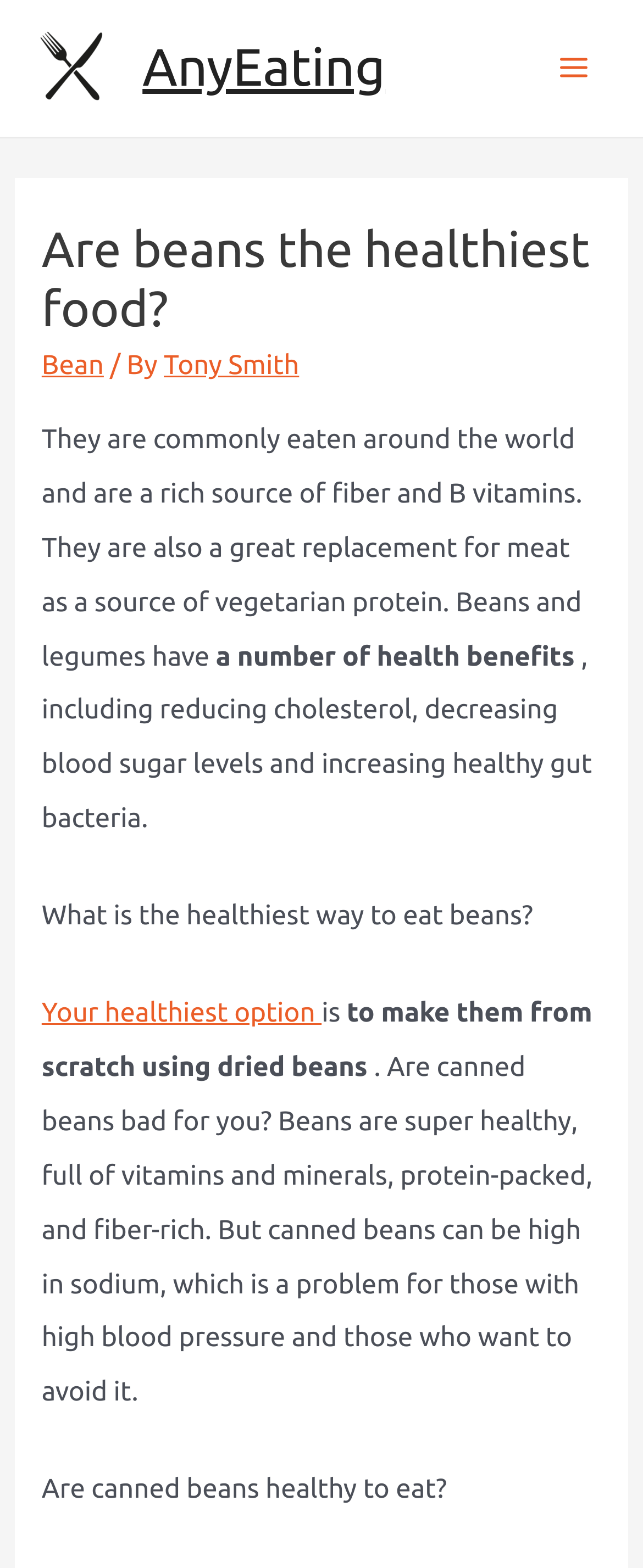Provide the bounding box coordinates for the UI element described in this sentence: "Main Menu". The coordinates should be four float values between 0 and 1, i.e., [left, top, right, bottom].

[0.834, 0.02, 0.949, 0.067]